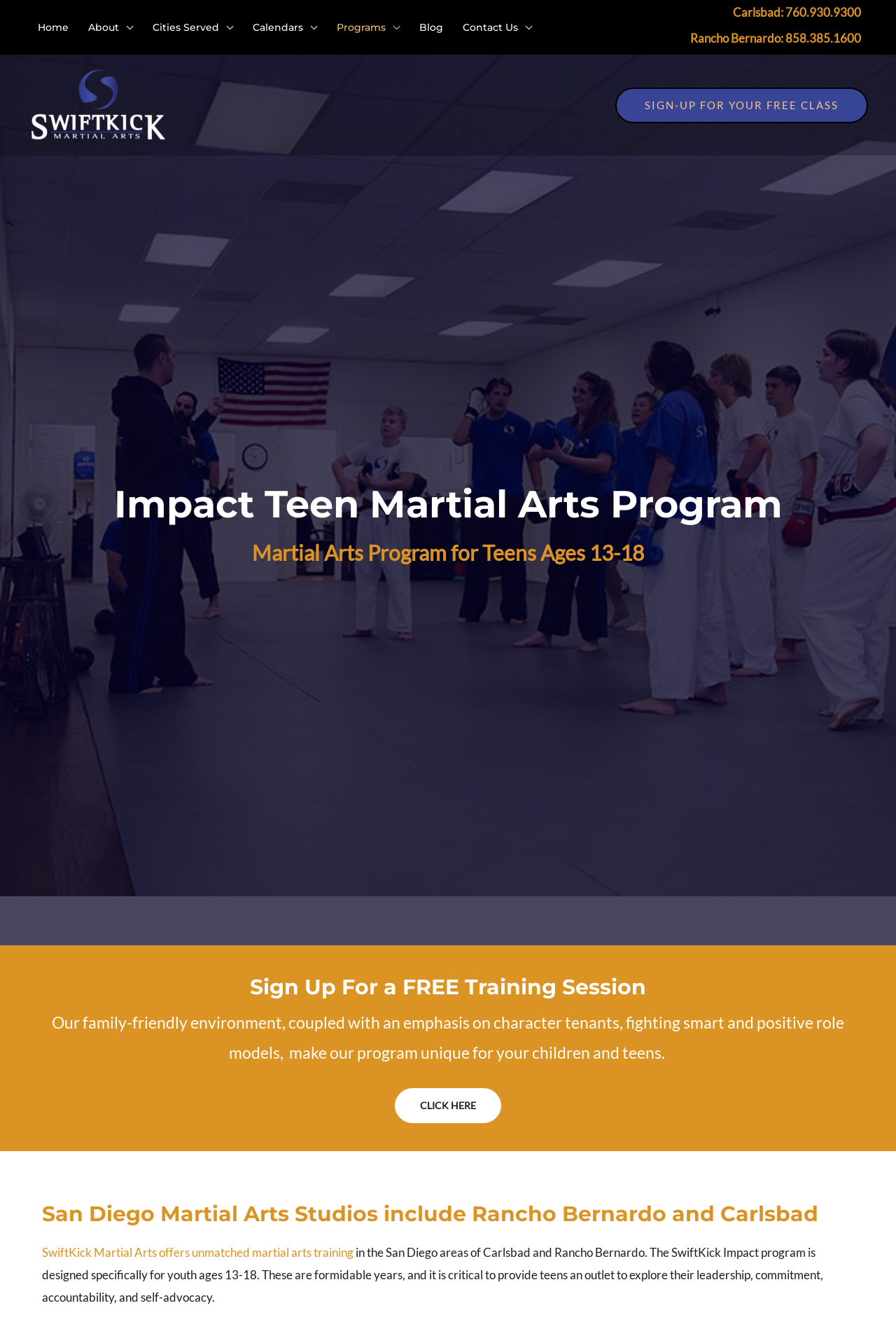Answer this question using a single word or a brief phrase:
What is the purpose of the SwiftKick Impact program?

To provide teens an outlet to explore leadership, commitment, accountability, and self-advocacy